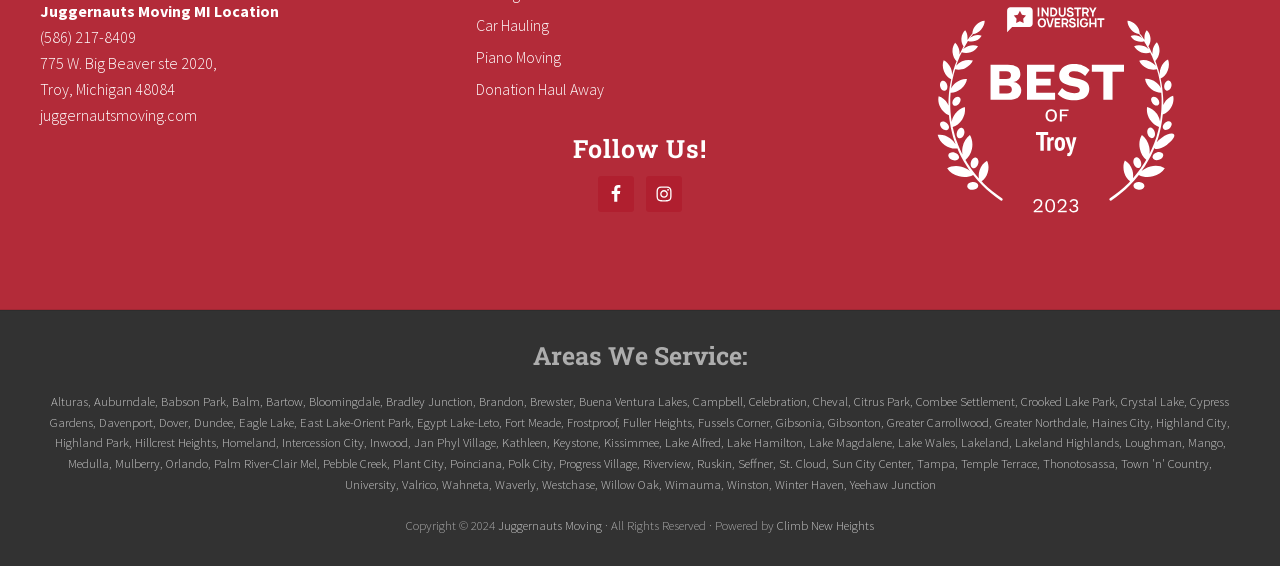Provide a brief response in the form of a single word or phrase:
What social media platforms can you follow Juggernauts Moving MI Location on?

Facebook, Instagram